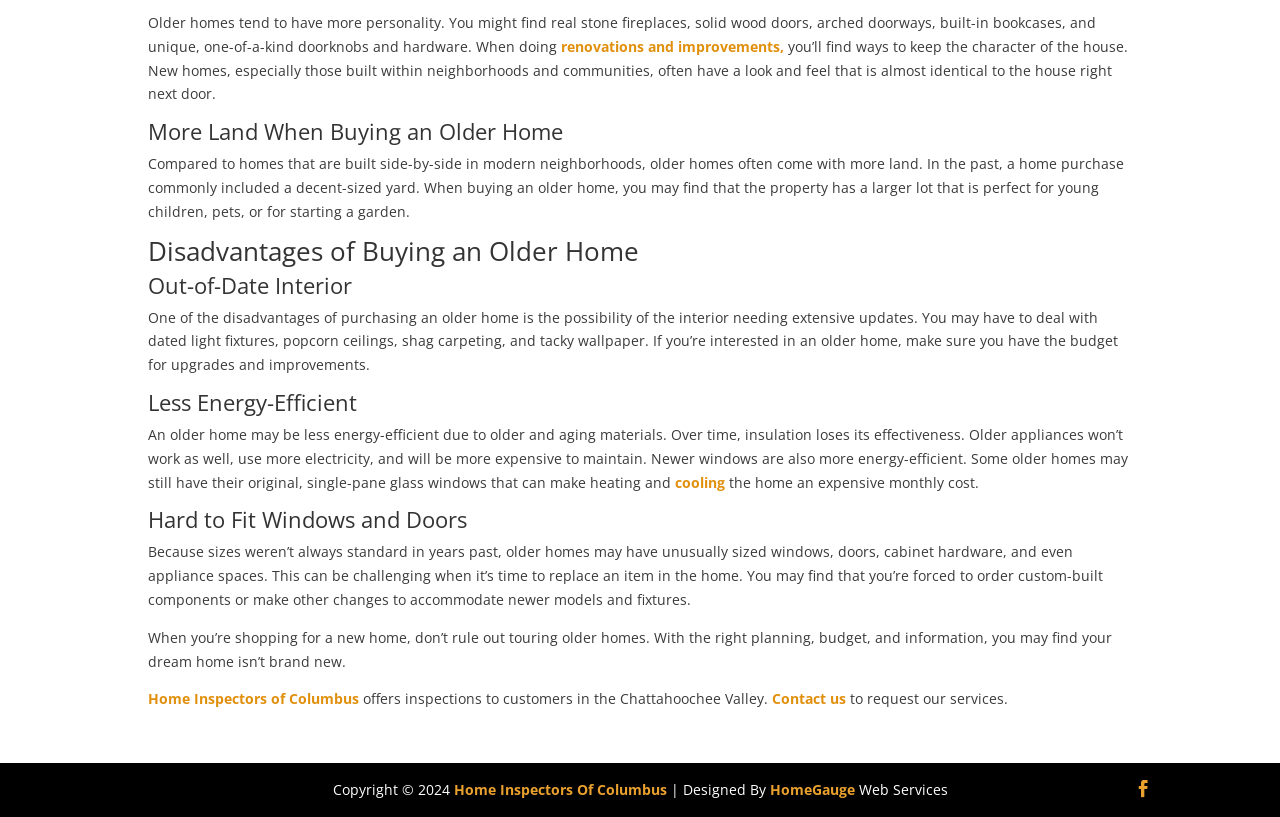What can be challenging when replacing items in an older home?
Please provide a comprehensive answer based on the contents of the image.

Because sizes weren’t always standard in years past, older homes may have unusually sized windows, doors, cabinet hardware, and even appliance spaces, which can be challenging when it’s time to replace an item in the home, and may require custom-built components or other changes to accommodate newer models and fixtures.